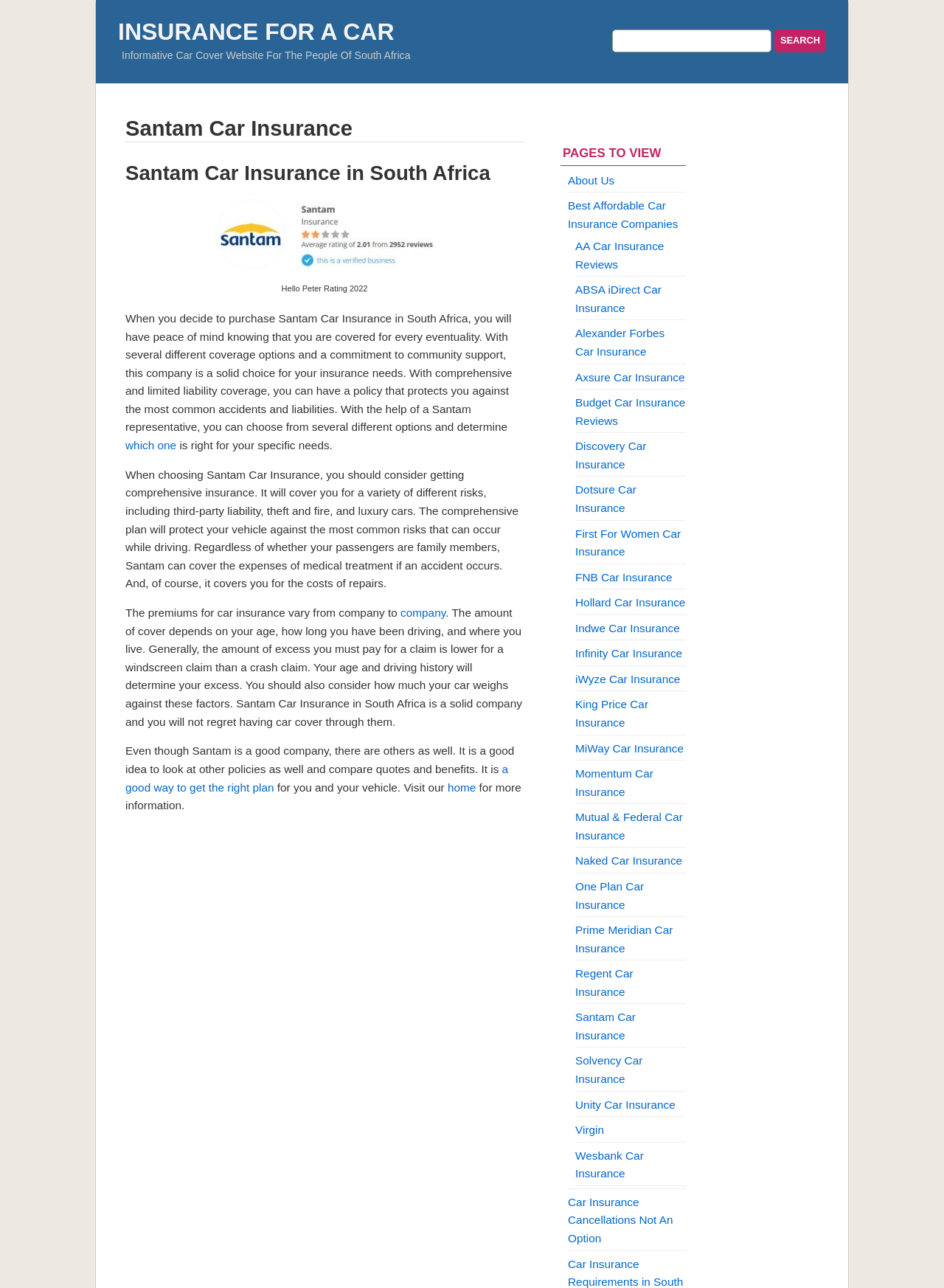What factors affect the premiums for car insurance?
Refer to the image and respond with a one-word or short-phrase answer.

Age, driving history, and location